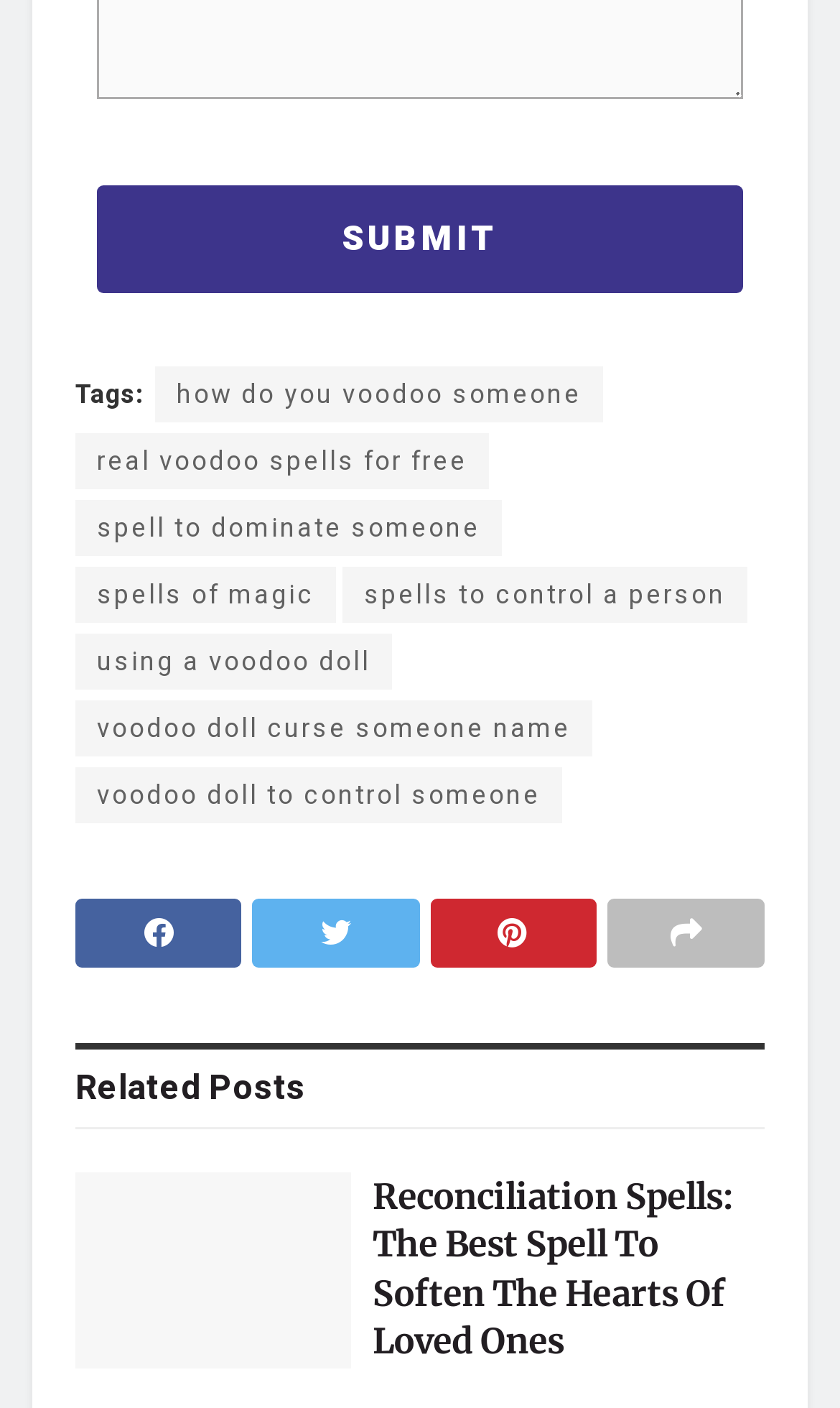Given the following UI element description: "parent_node: Statistics name="cookieGroup[]" value="statistics"", find the bounding box coordinates in the webpage screenshot.

None